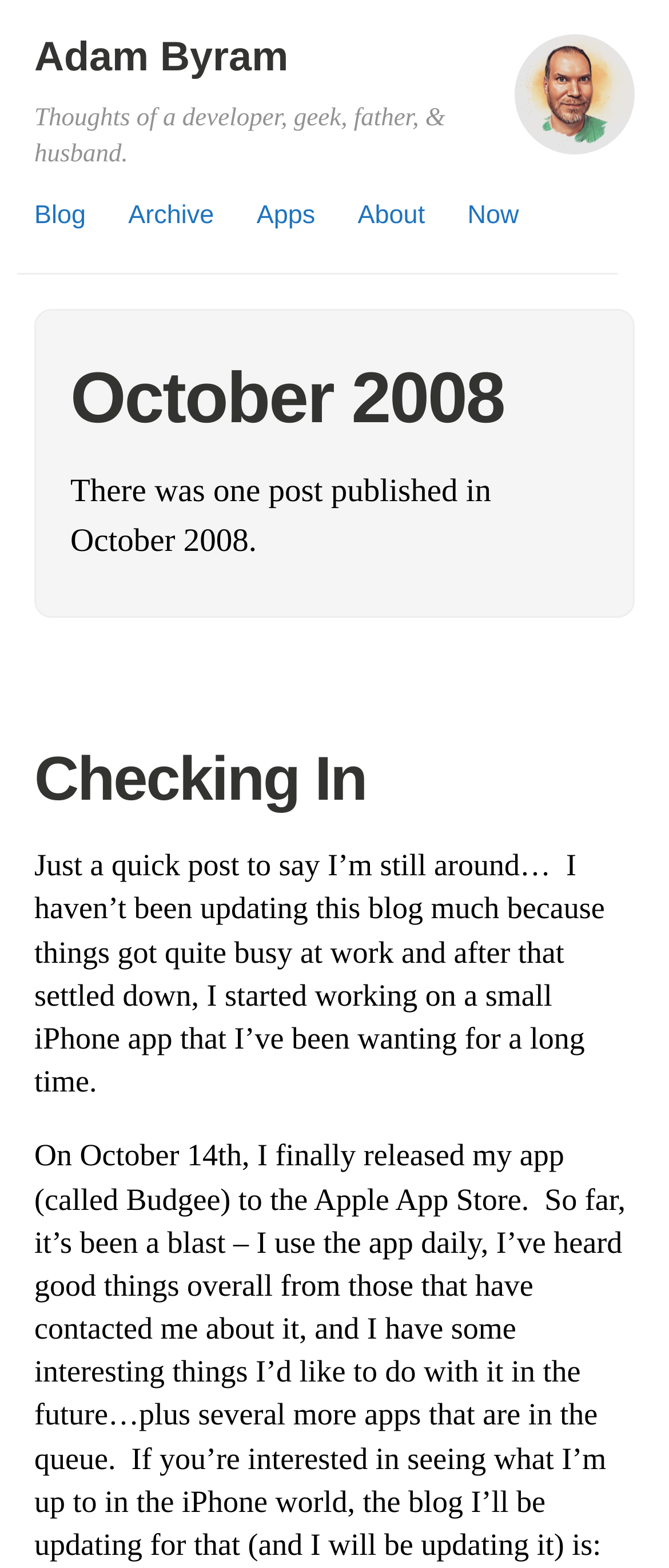Detail the webpage's structure and highlights in your description.

The webpage is a personal blog, specifically the October 2008 archive page of Adam Byram's blog. At the top, there is a link to Adam Byram's profile, accompanied by a small image of him. Below this, there is a brief description of the blog, stating that it's about the thoughts of a developer, geek, father, and husband.

On the top-left side, there are five navigation links: Blog, Archive, Apps, About, and Now. Below these links, there is a header section with the title "October 2008" and a subtitle indicating that there was one post published during that month.

The main content of the page is a single blog post titled "Checking In". The post is a brief update from the author, mentioning that they have been busy with work and have started working on a small iPhone app. The post title is also a link, allowing users to access the full post.